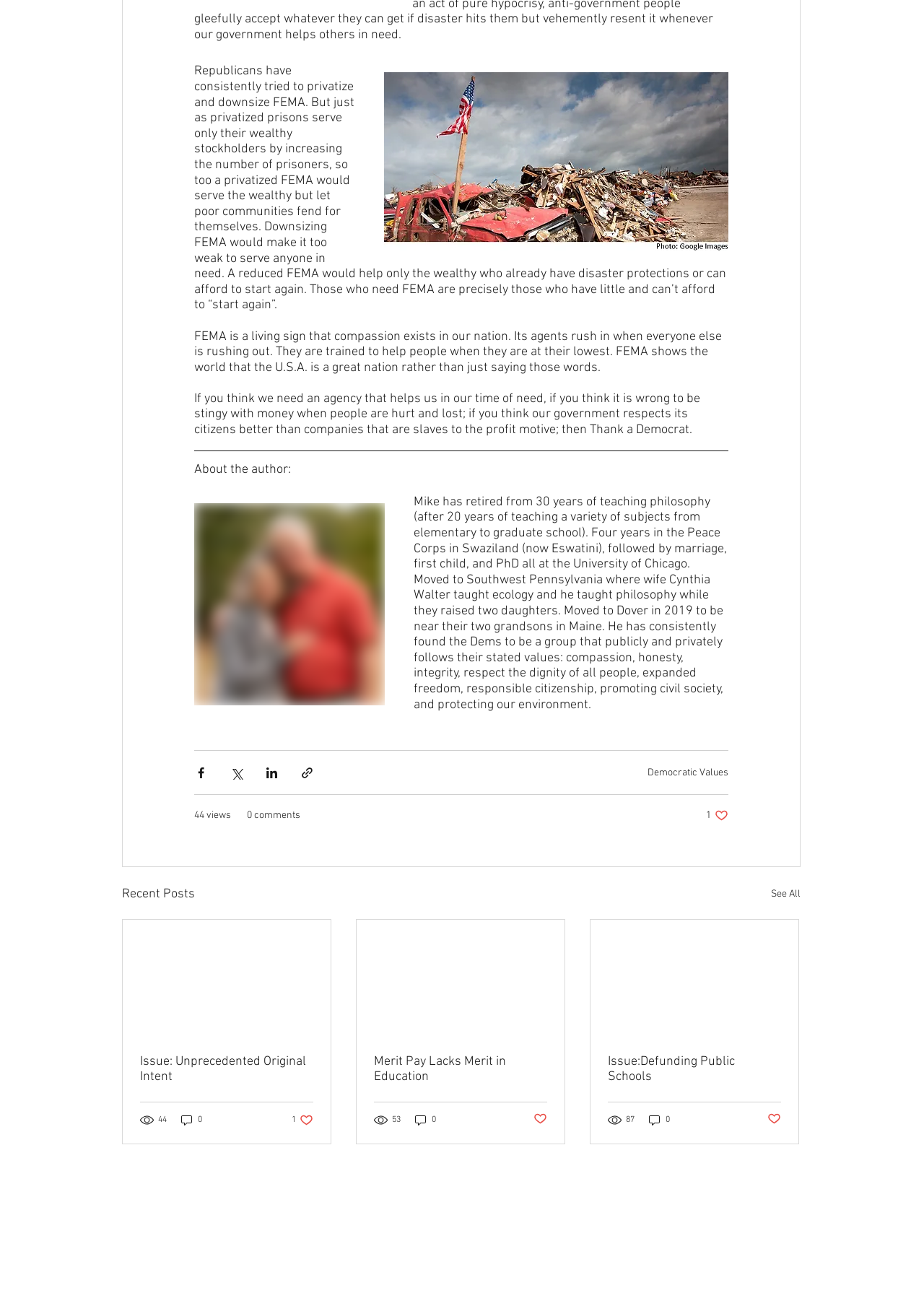Identify the bounding box coordinates of the clickable region necessary to fulfill the following instruction: "Read the article about Merit Pay Lacks Merit in Education". The bounding box coordinates should be four float numbers between 0 and 1, i.e., [left, top, right, bottom].

[0.405, 0.815, 0.592, 0.839]